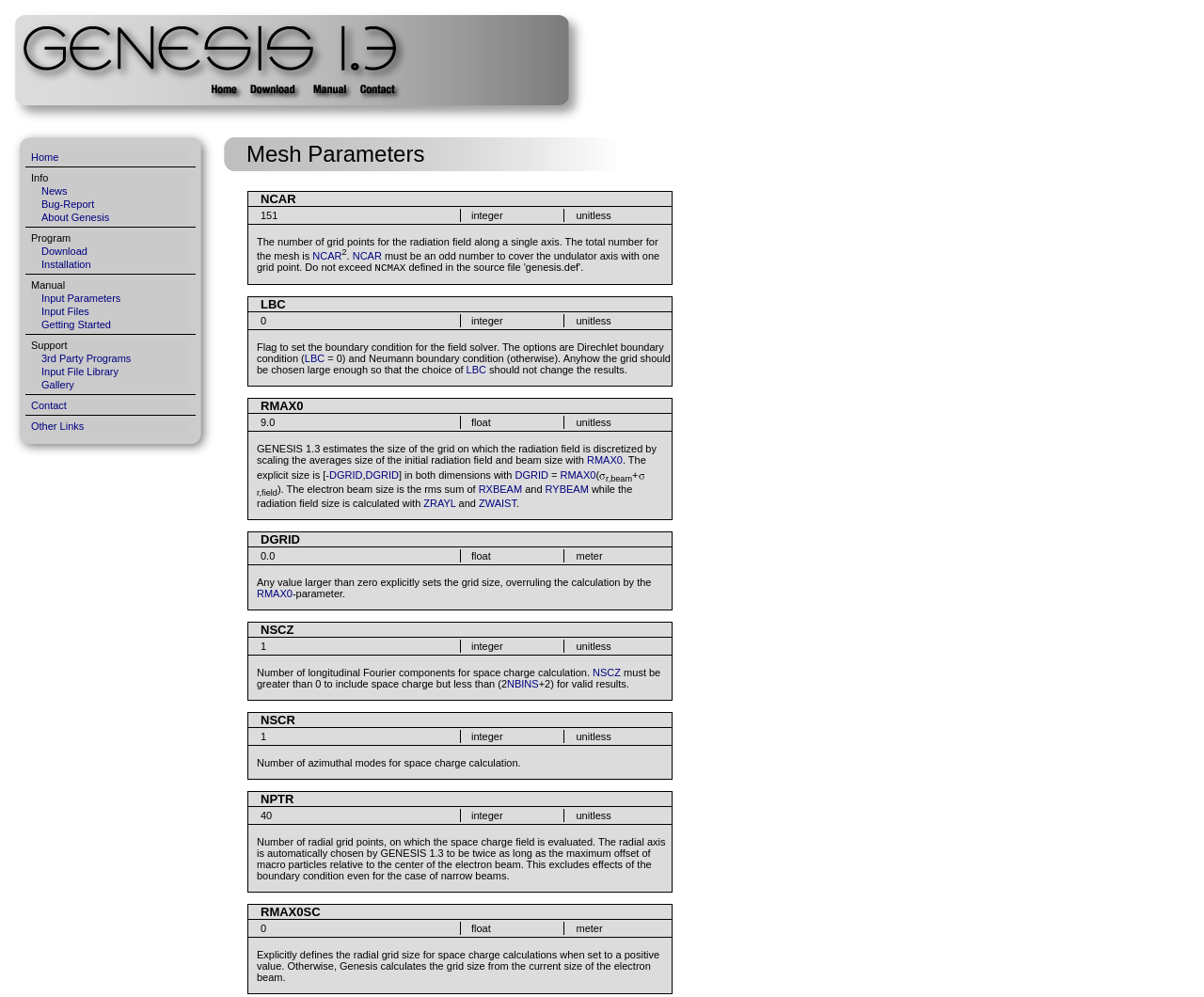What is the purpose of the webpage?
Your answer should be a single word or phrase derived from the screenshot.

Genesis 1.3 documentation